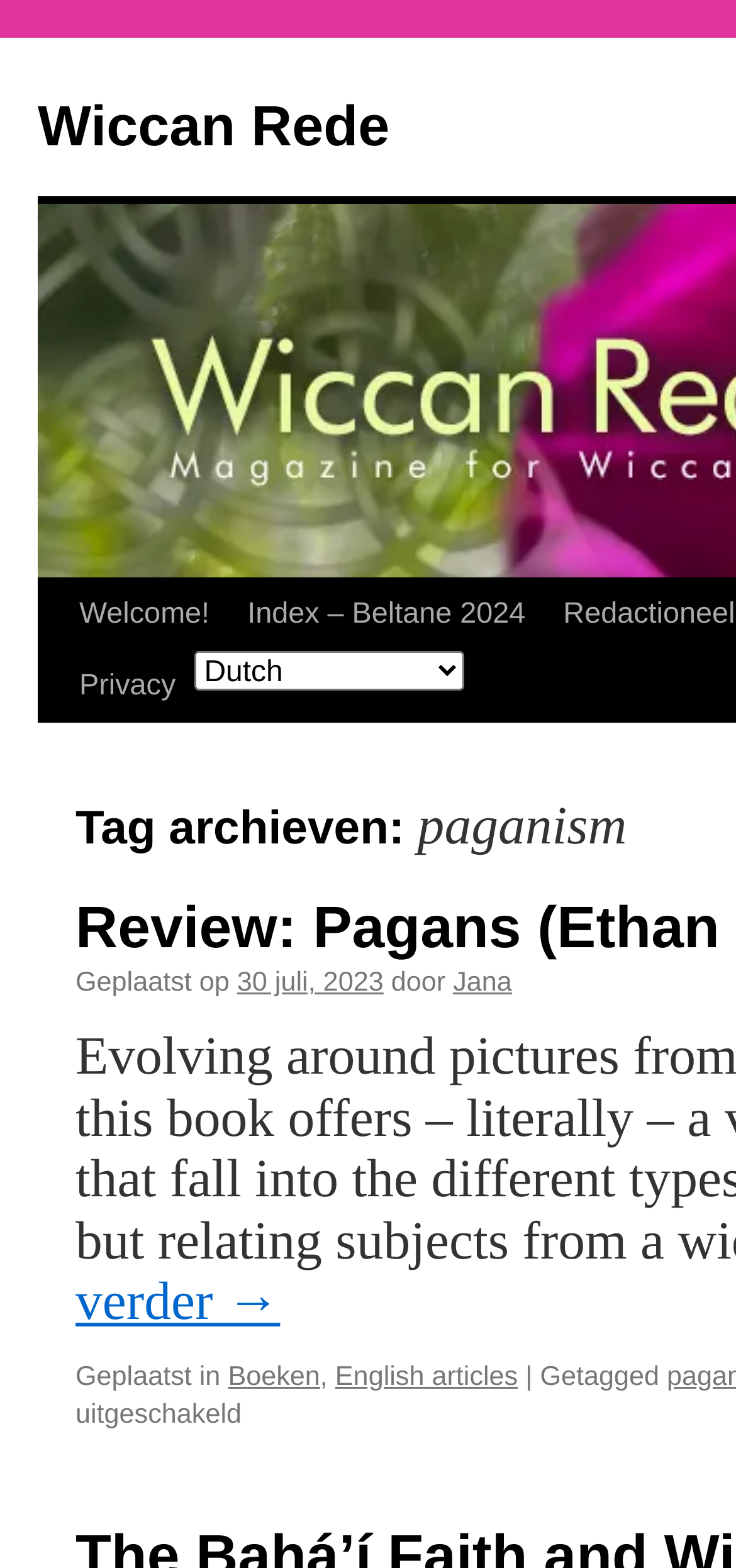Locate the bounding box coordinates of the area that needs to be clicked to fulfill the following instruction: "Read the article posted by Jana". The coordinates should be in the format of four float numbers between 0 and 1, namely [left, top, right, bottom].

[0.616, 0.618, 0.696, 0.637]